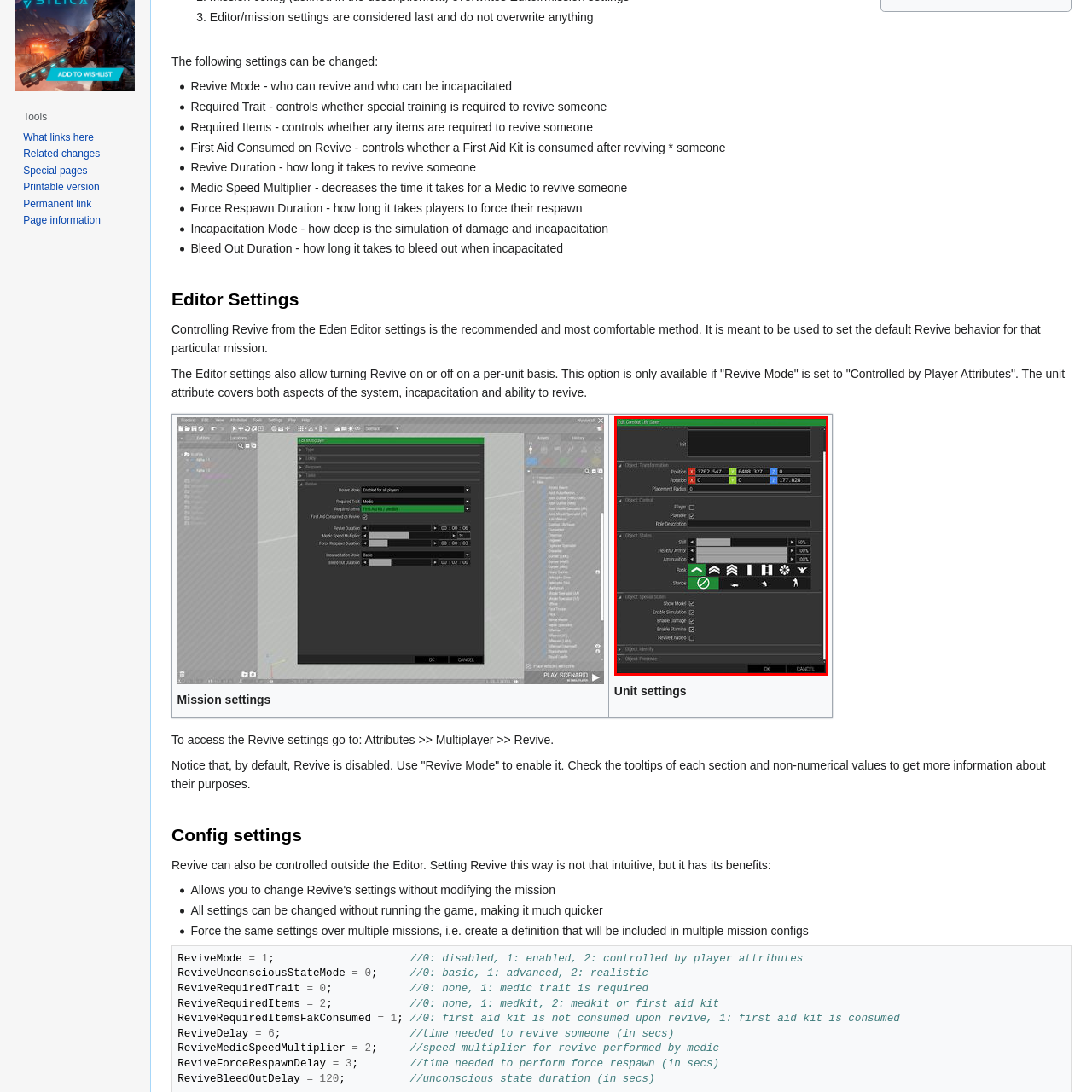Pay attention to the section of the image delineated by the white outline and provide a detailed response to the subsequent question, based on your observations: 
How many sections are there in the panel?

There are four key sections in the panel: Object Transformation, Object Control, Object State, and Object Special Status, as described in the caption.